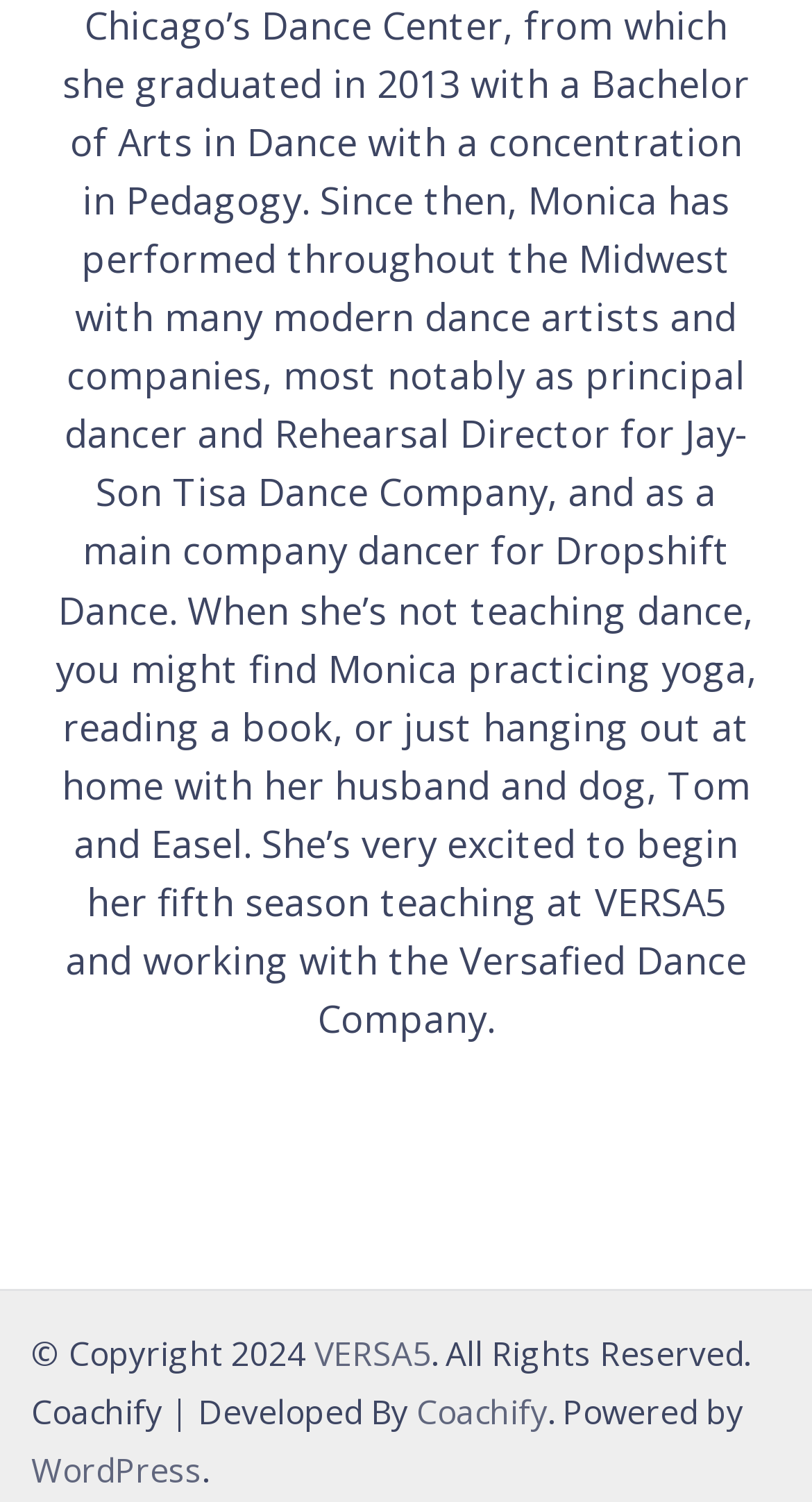Give a concise answer using only one word or phrase for this question:
What is the platform used to power the website?

WordPress